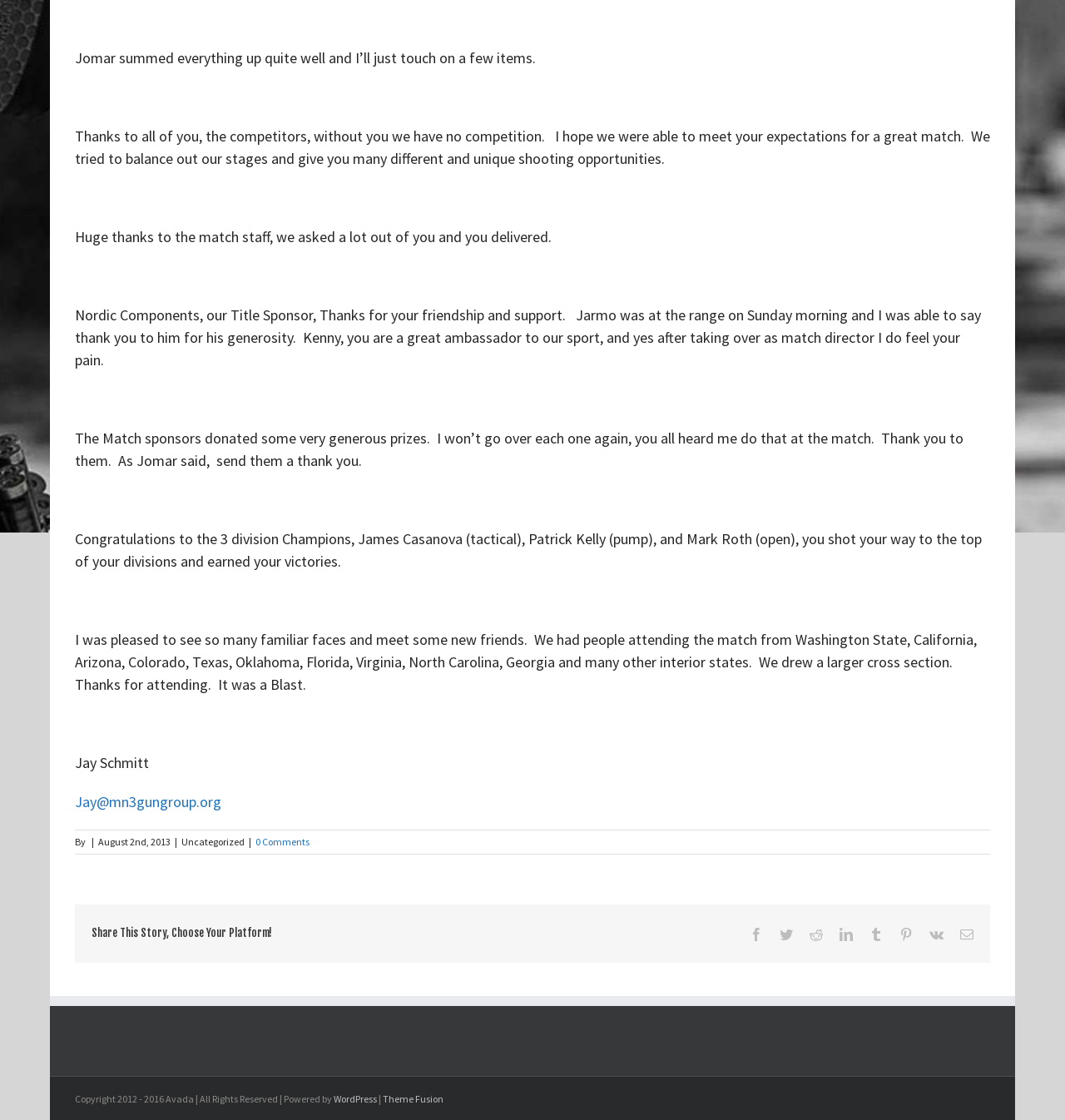Locate the UI element described by aria-label="search icon" in the provided webpage screenshot. Return the bounding box coordinates in the format (top-left x, top-left y, bottom-right x, bottom-right y), ensuring all values are between 0 and 1.

None